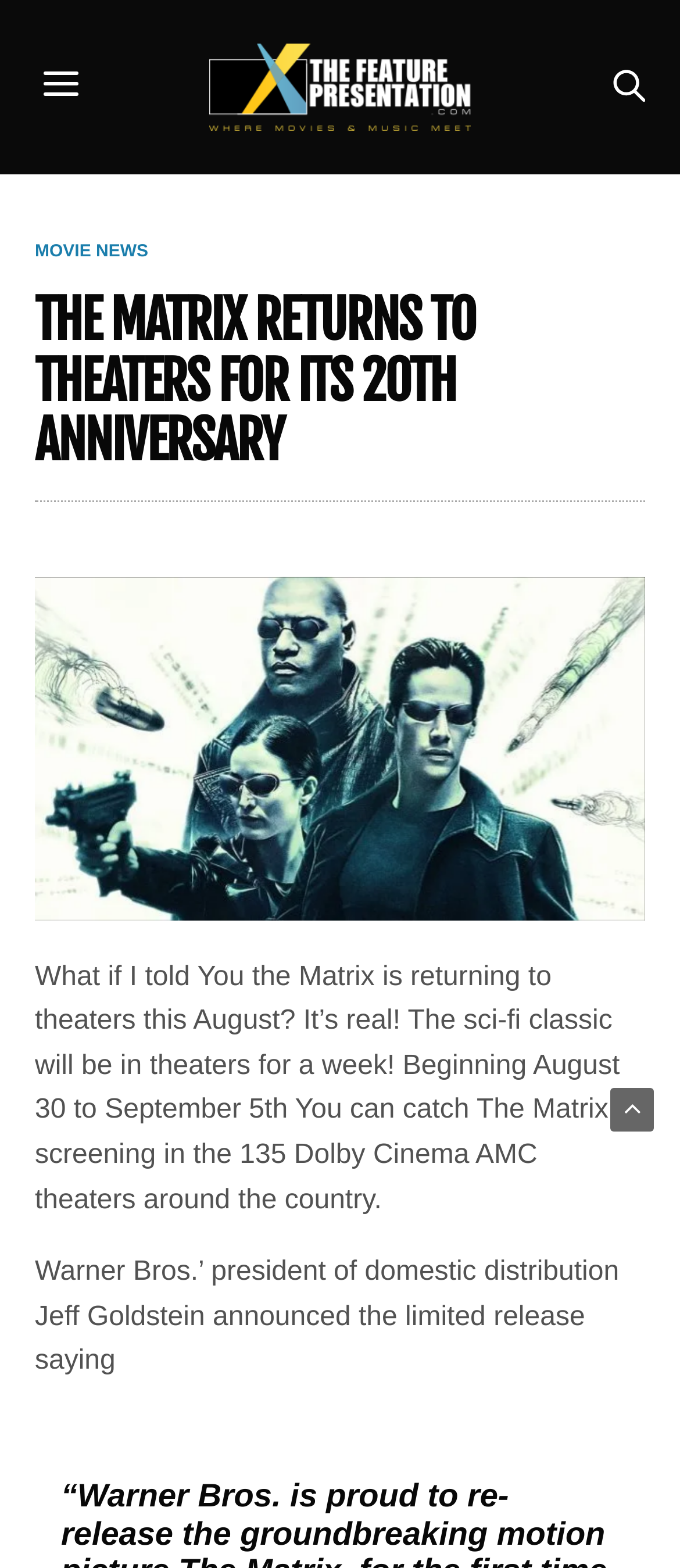What is the name of the president of domestic distribution at Warner Bros.?
Refer to the image and give a detailed response to the question.

I found the answer by reading the text in the StaticText element with bounding box coordinates [0.051, 0.802, 0.91, 0.878]. The text mentions that Warner Bros.' president of domestic distribution Jeff Goldstein announced the limited release of The Matrix.